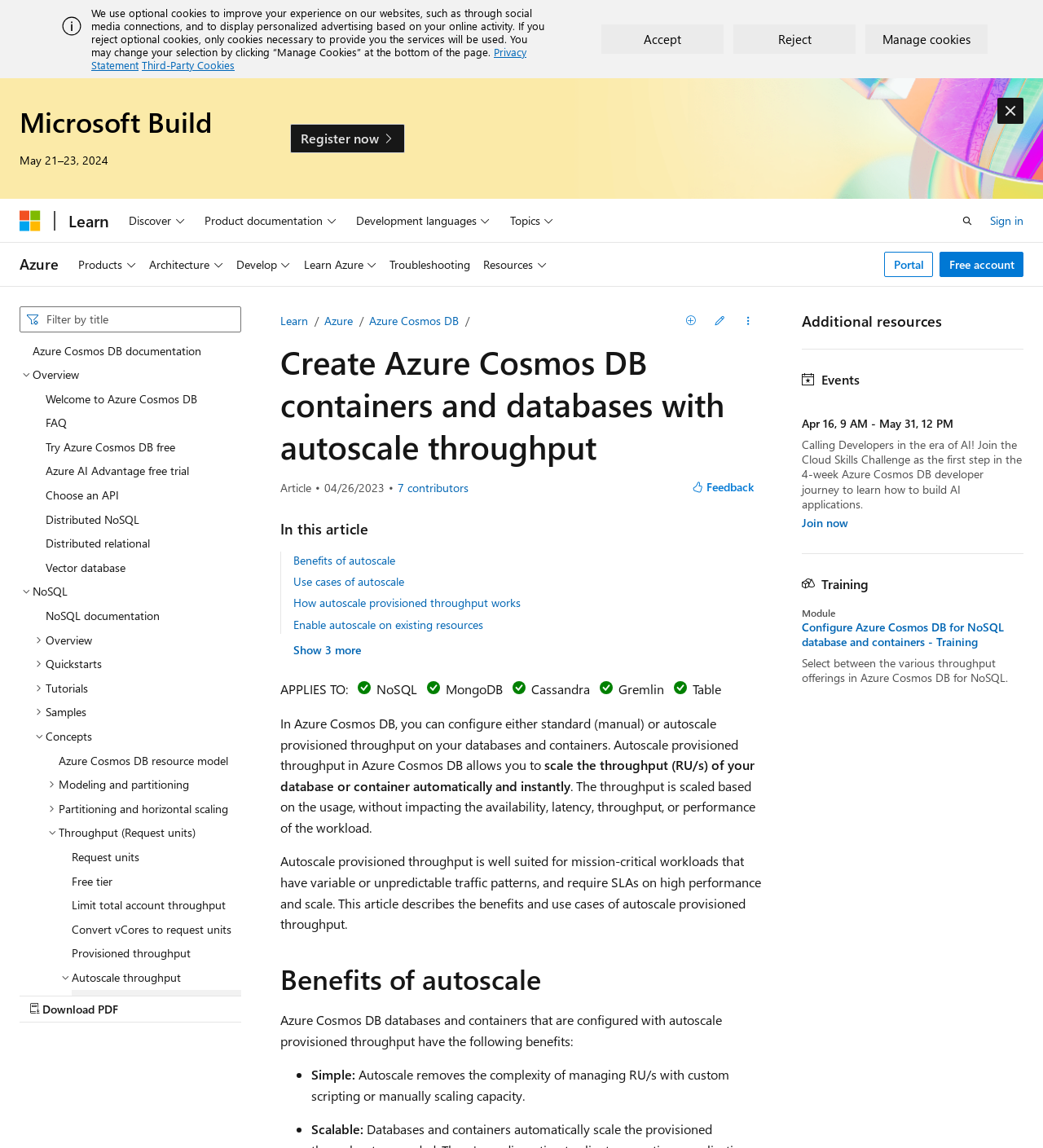Locate the bounding box coordinates of the clickable region to complete the following instruction: "Search for Azure Cosmos DB."

[0.019, 0.267, 0.231, 0.289]